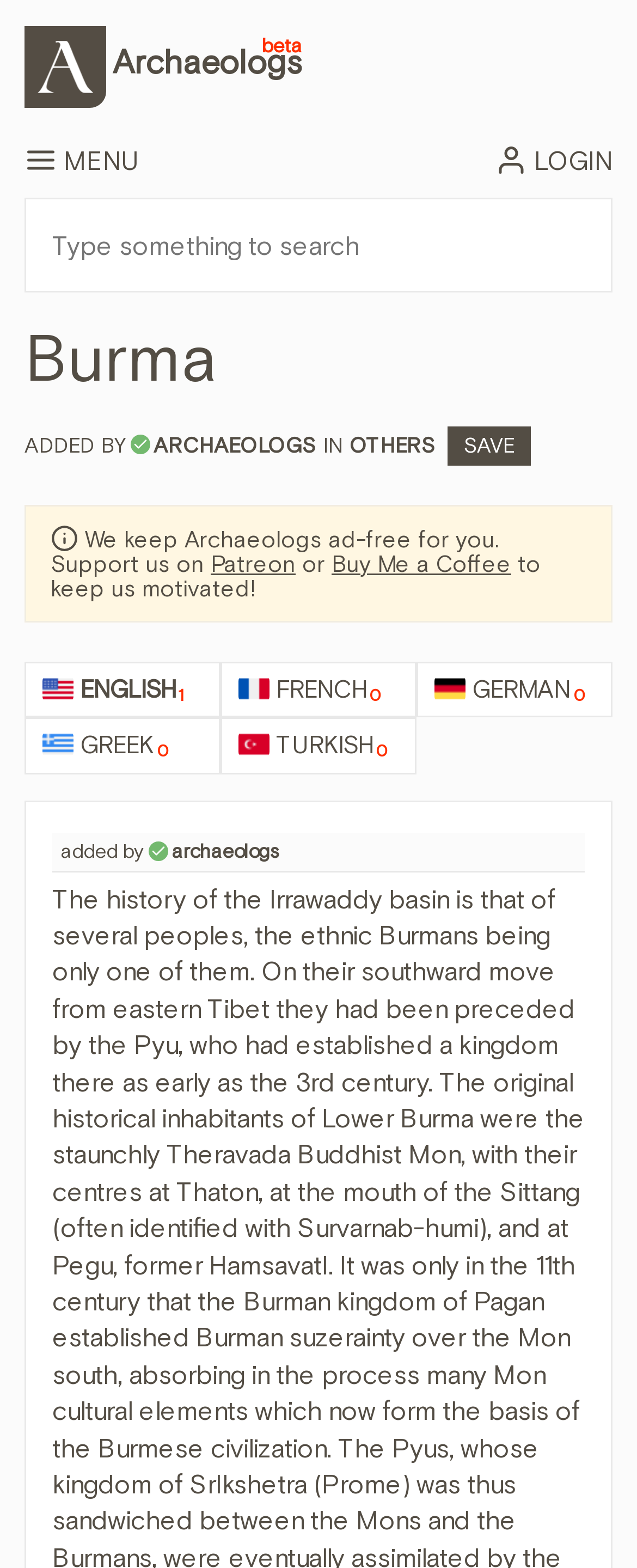Who added the content on this webpage?
Using the image, give a concise answer in the form of a single word or short phrase.

Archaeologs